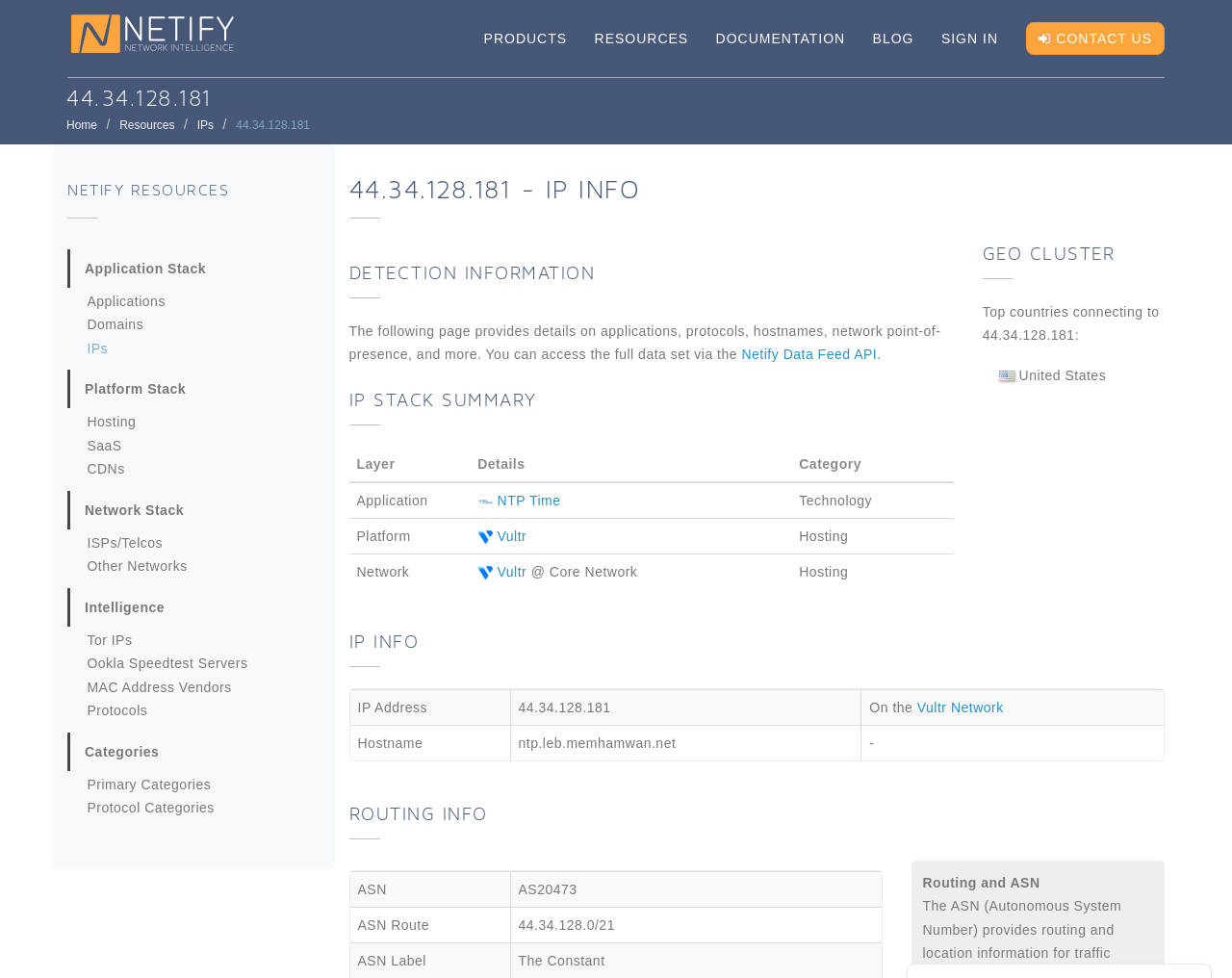Please identify the coordinates of the bounding box that should be clicked to fulfill this instruction: "Click the Send Message button".

None